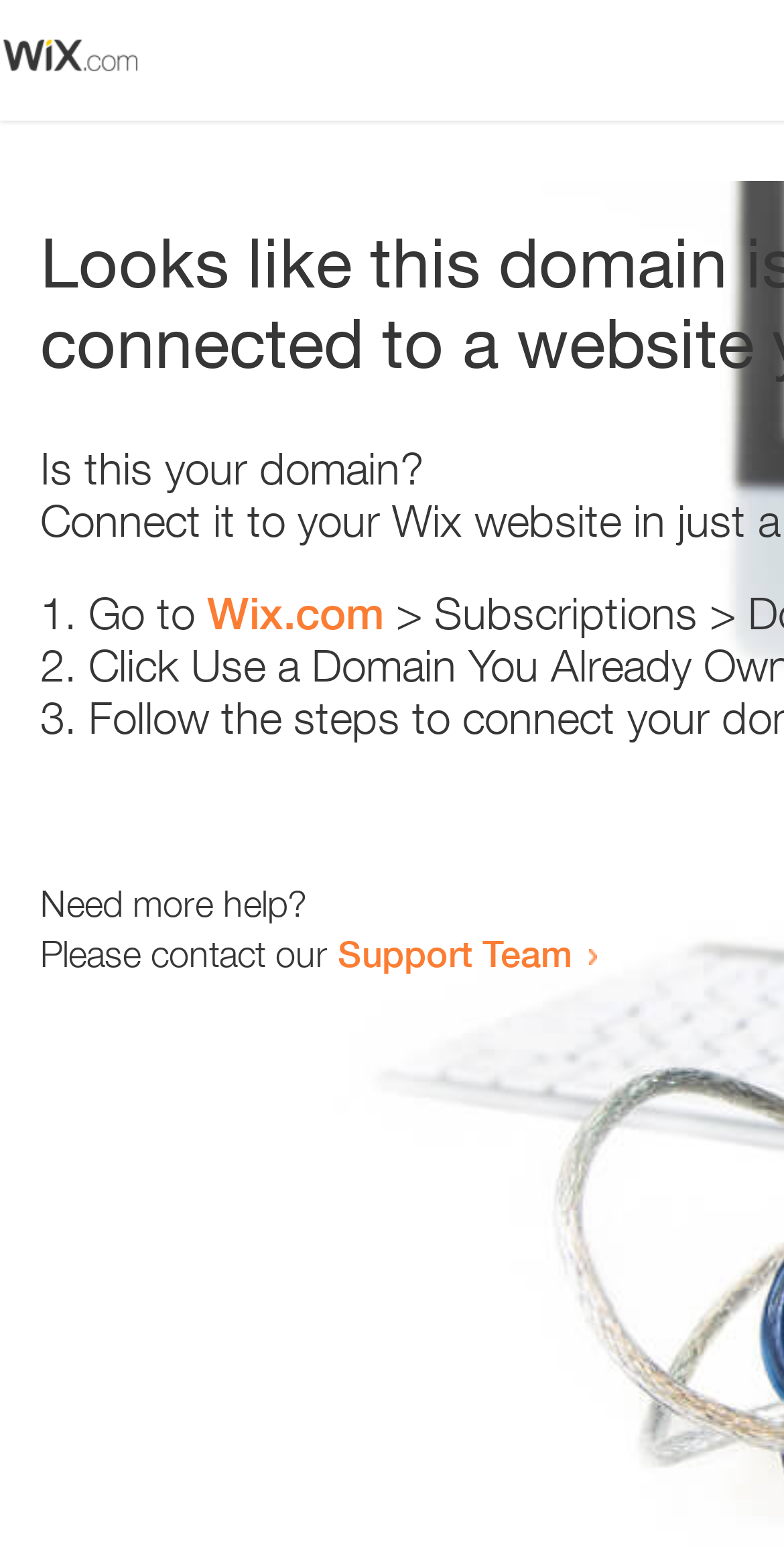Provide a comprehensive caption for the webpage.

The webpage appears to be an error page, with a small image at the top left corner. Below the image, there is a question "Is this your domain?" in a prominent position. 

To the right of the question, there is a numbered list with three items. The first item starts with "1." and suggests going to "Wix.com". The second item starts with "2." and the third item starts with "3.", but their contents are not specified. 

Below the list, there is a message "Need more help?" followed by a sentence "Please contact our Support Team" with a link to the Support Team.